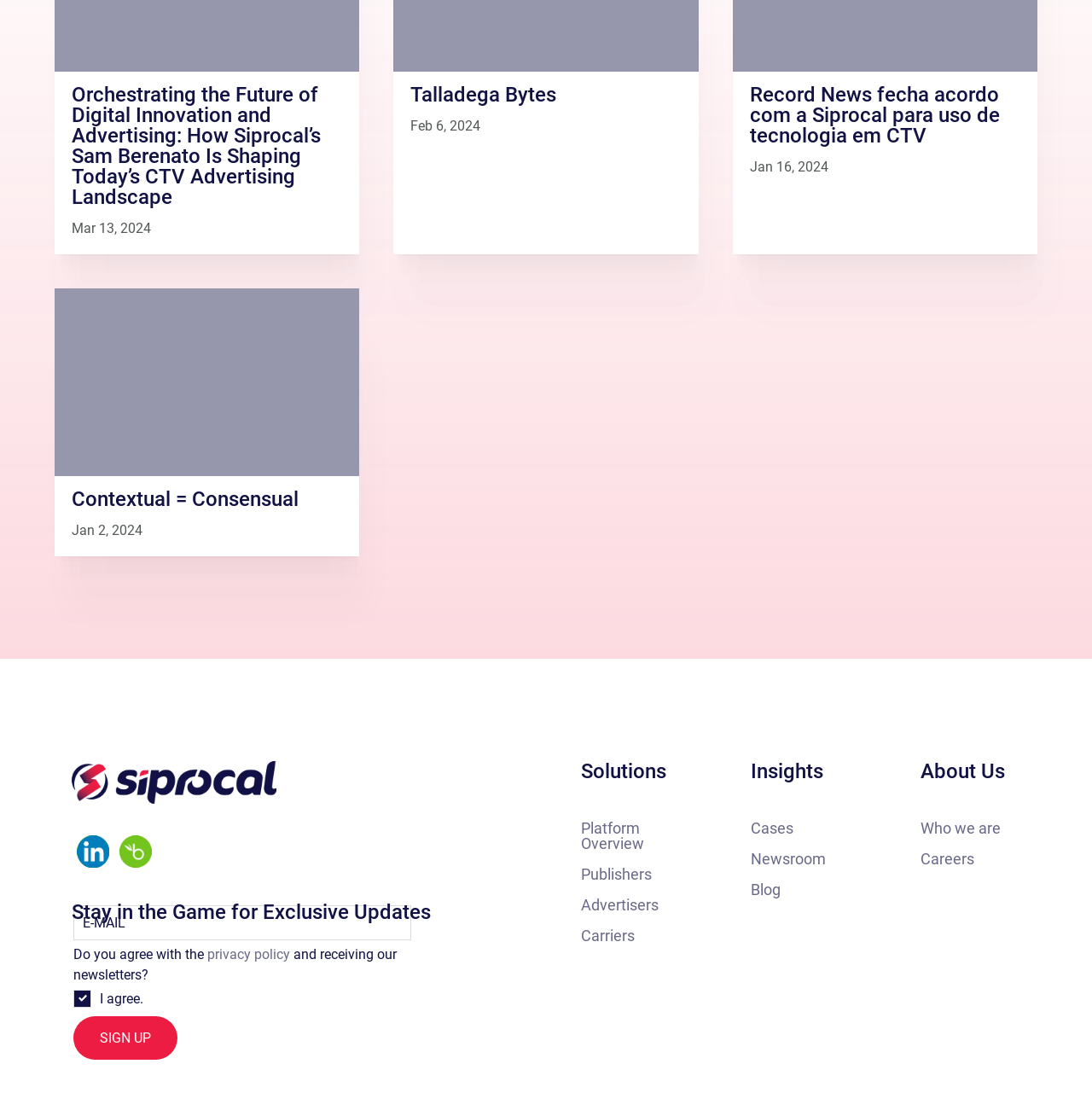Show the bounding box coordinates for the HTML element described as: "Publishers".

[0.532, 0.792, 0.597, 0.808]